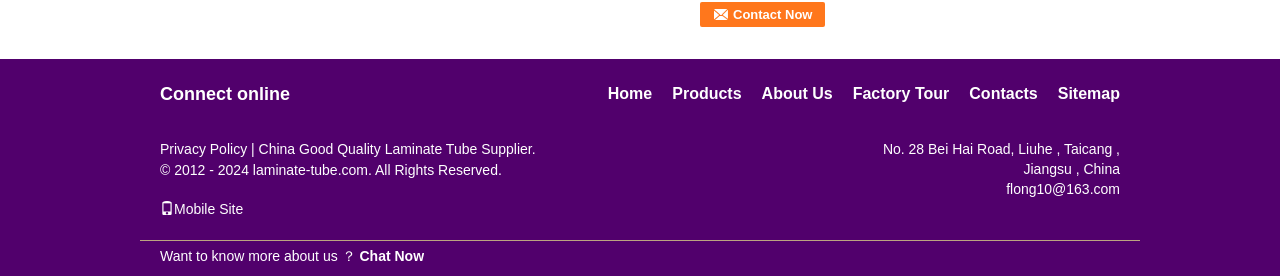Provide a short, one-word or phrase answer to the question below:
What are the main sections of the website?

Home, Products, About Us, Factory Tour, Contacts, Sitemap